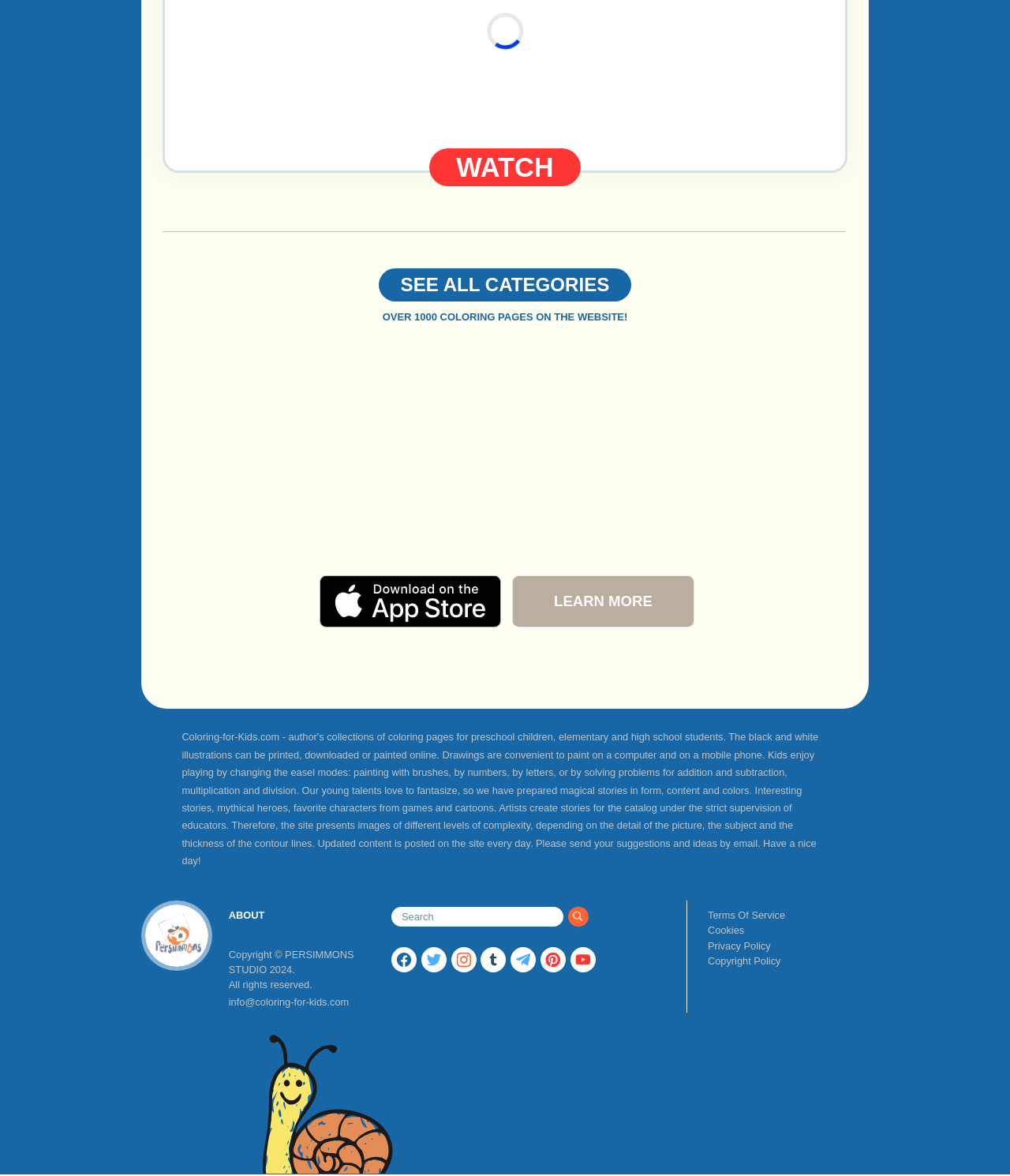How many categories are available?
Use the image to answer the question with a single word or phrase.

Not specified